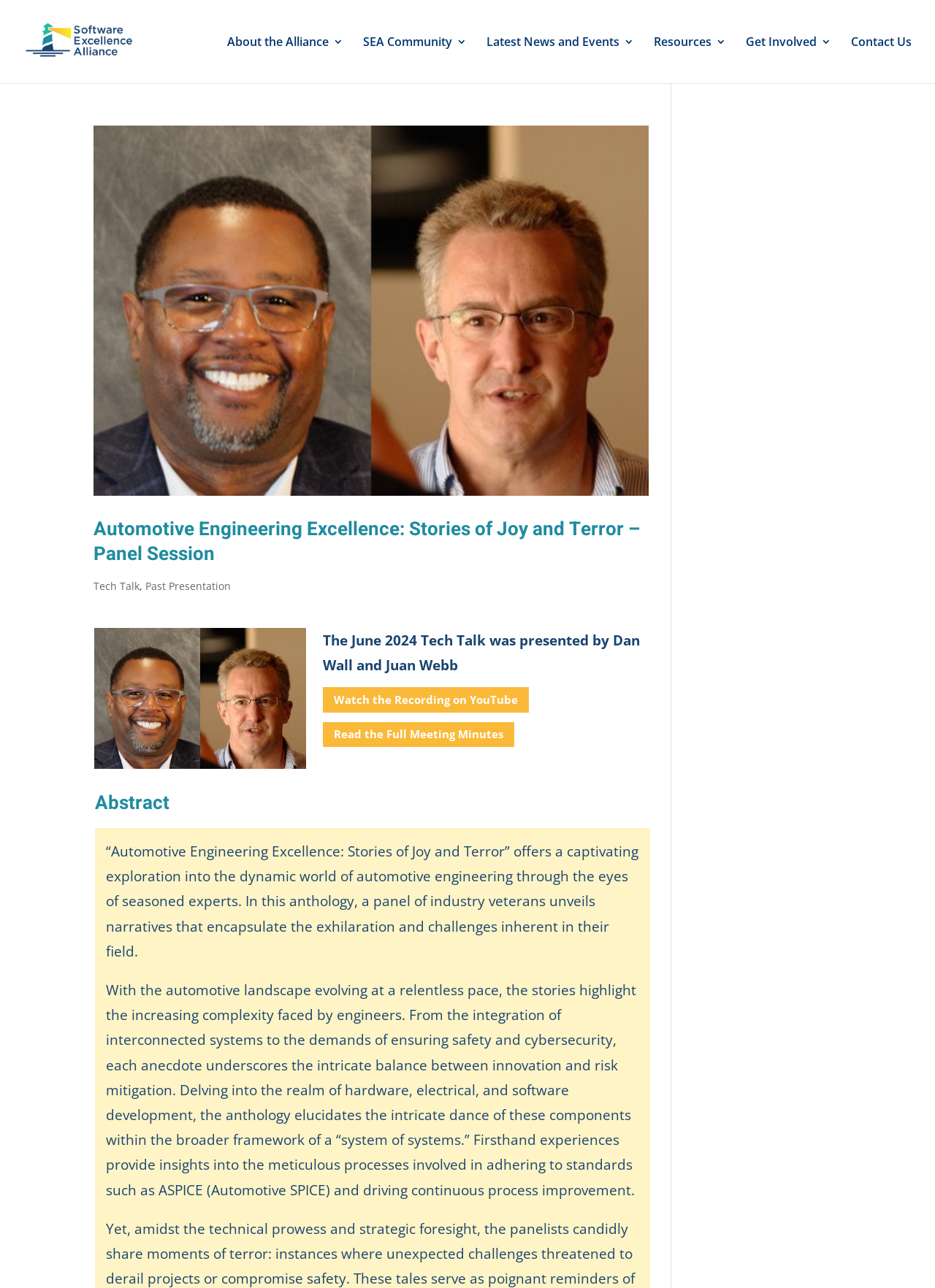What is the topic of the panel session described on the webpage?
Based on the screenshot, provide a one-word or short-phrase response.

Automotive Engineering Excellence